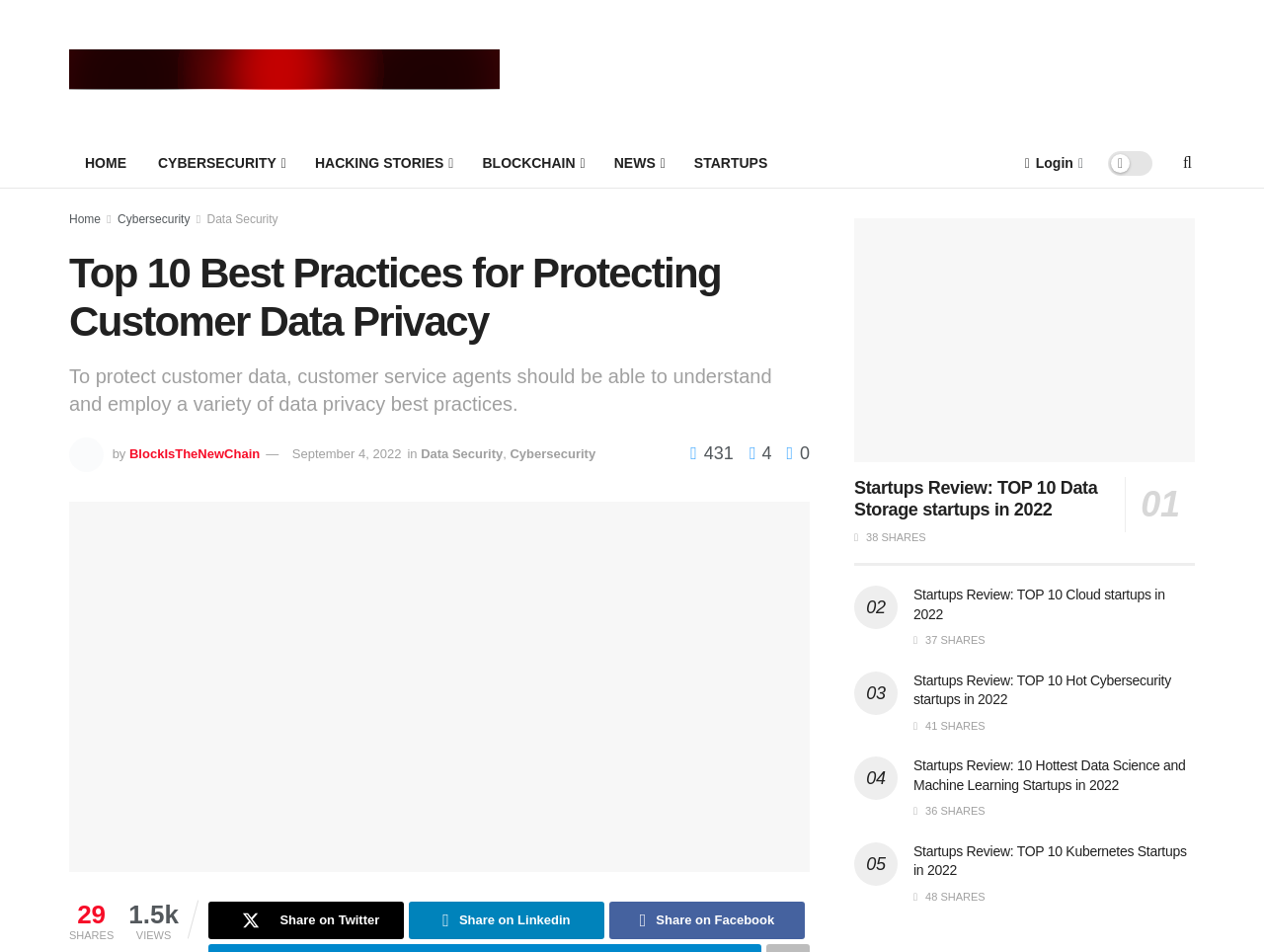What is the author of the article?
Using the image as a reference, give a one-word or short phrase answer.

BlockIsTheNewChain